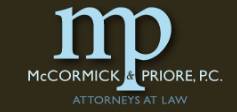Elaborate on the contents of the image in a comprehensive manner.

The image features the logo of McCormick & Priore, P.C., a law firm specializing in employment law. The logo prominently displays the firm's initials "mp" in a stylized light blue font against a dark background, reflecting a professional and modern aesthetic. Below the initials, the name "McCORMICK & PRIORE, P.C." is elegantly presented, followed by the phrase "ATTORNEYS AT LAW," emphasizing their legal expertise. This branding conveys a sense of trust and authority in handling various employment-related legal matters.